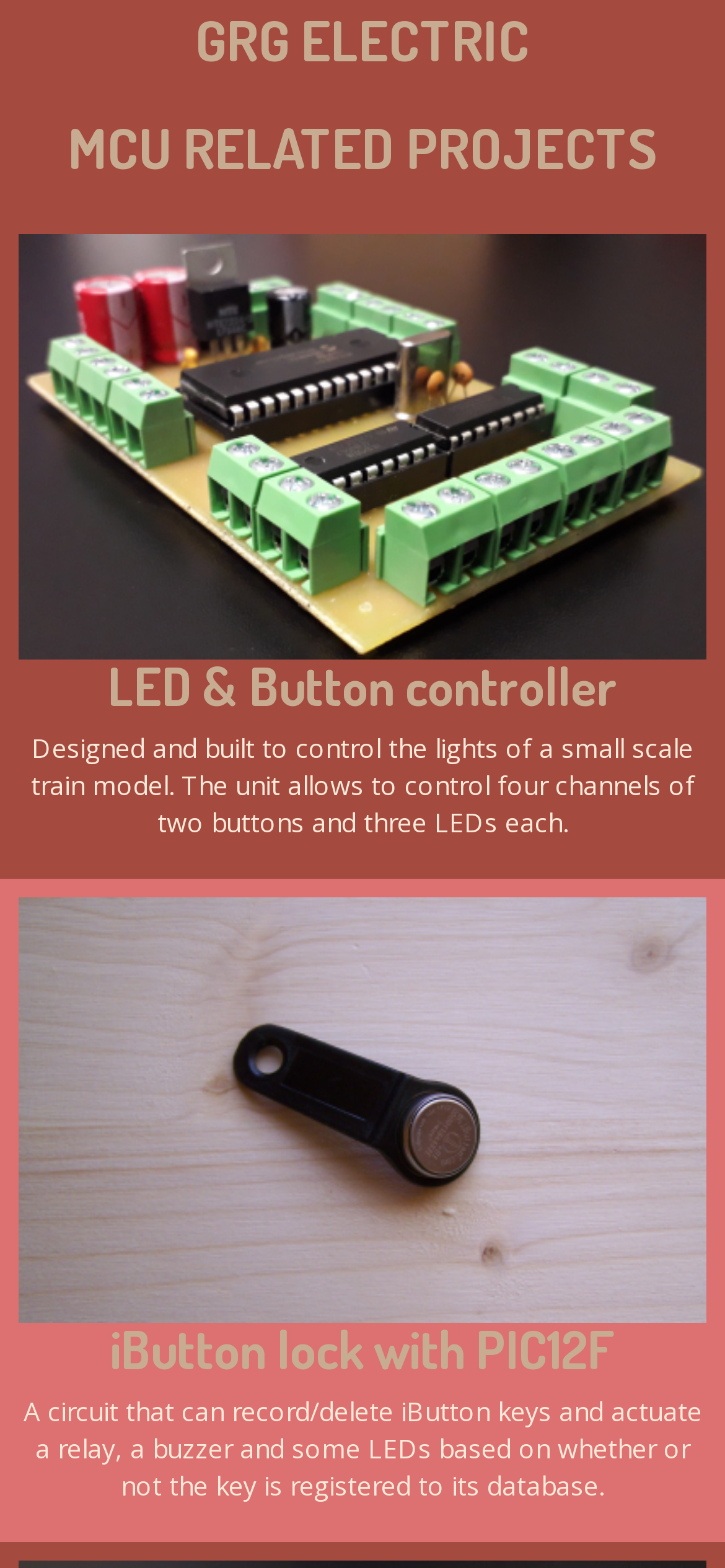Can you give a comprehensive explanation to the question given the content of the image?
What is the purpose of the 'iButton lock with PIC12F' project?

According to the webpage, the 'iButton lock with PIC12F' project is a circuit that can record/delete iButton keys and actuate a relay, a buzzer and some LEDs based on whether or not the key is registered to its database.